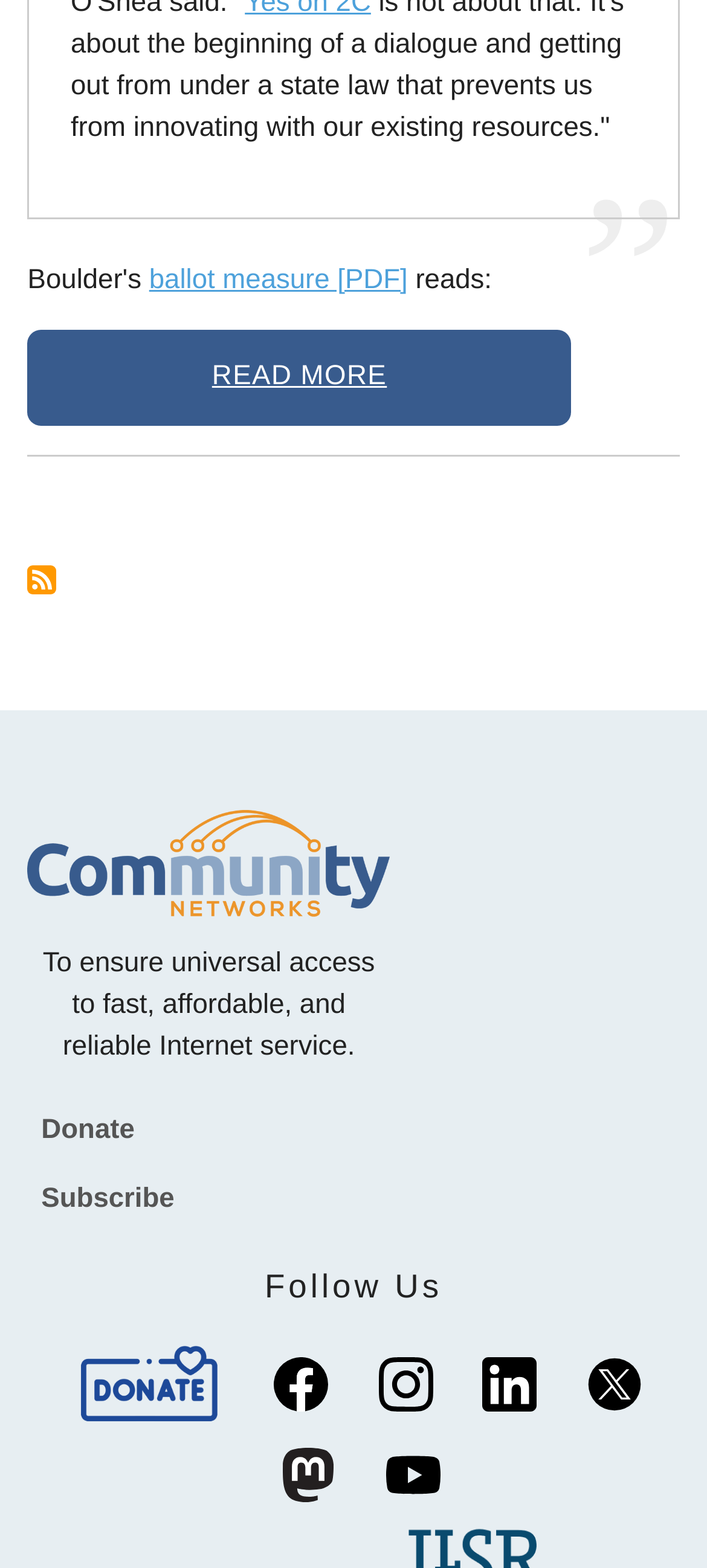Please give a short response to the question using one word or a phrase:
What is the logo of the organization?

Community Networks